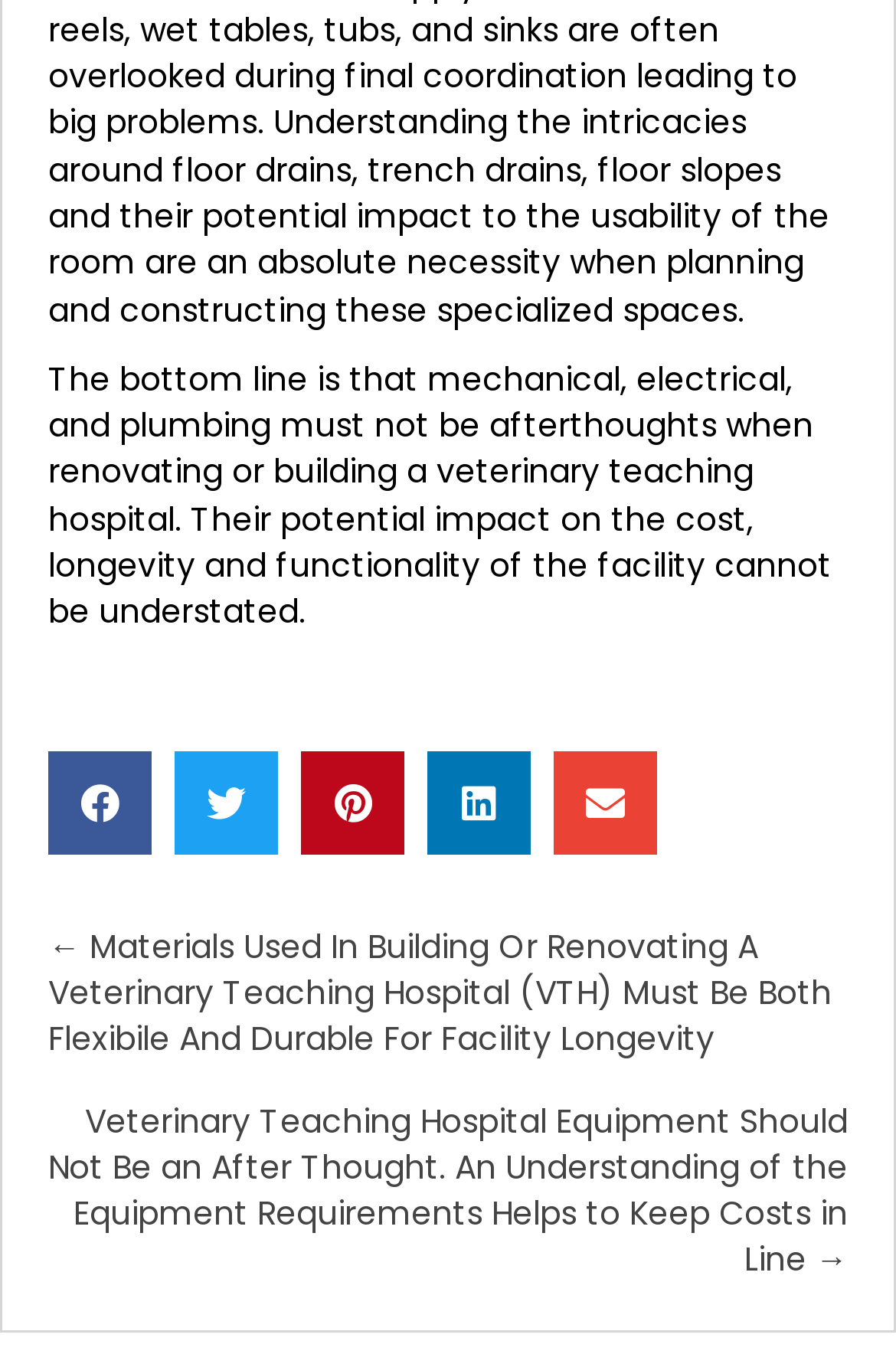What is the title of the next post?
Based on the visual information, provide a detailed and comprehensive answer.

The title of the next post can be found in the 'Posts' navigation section, which contains a link with this title.